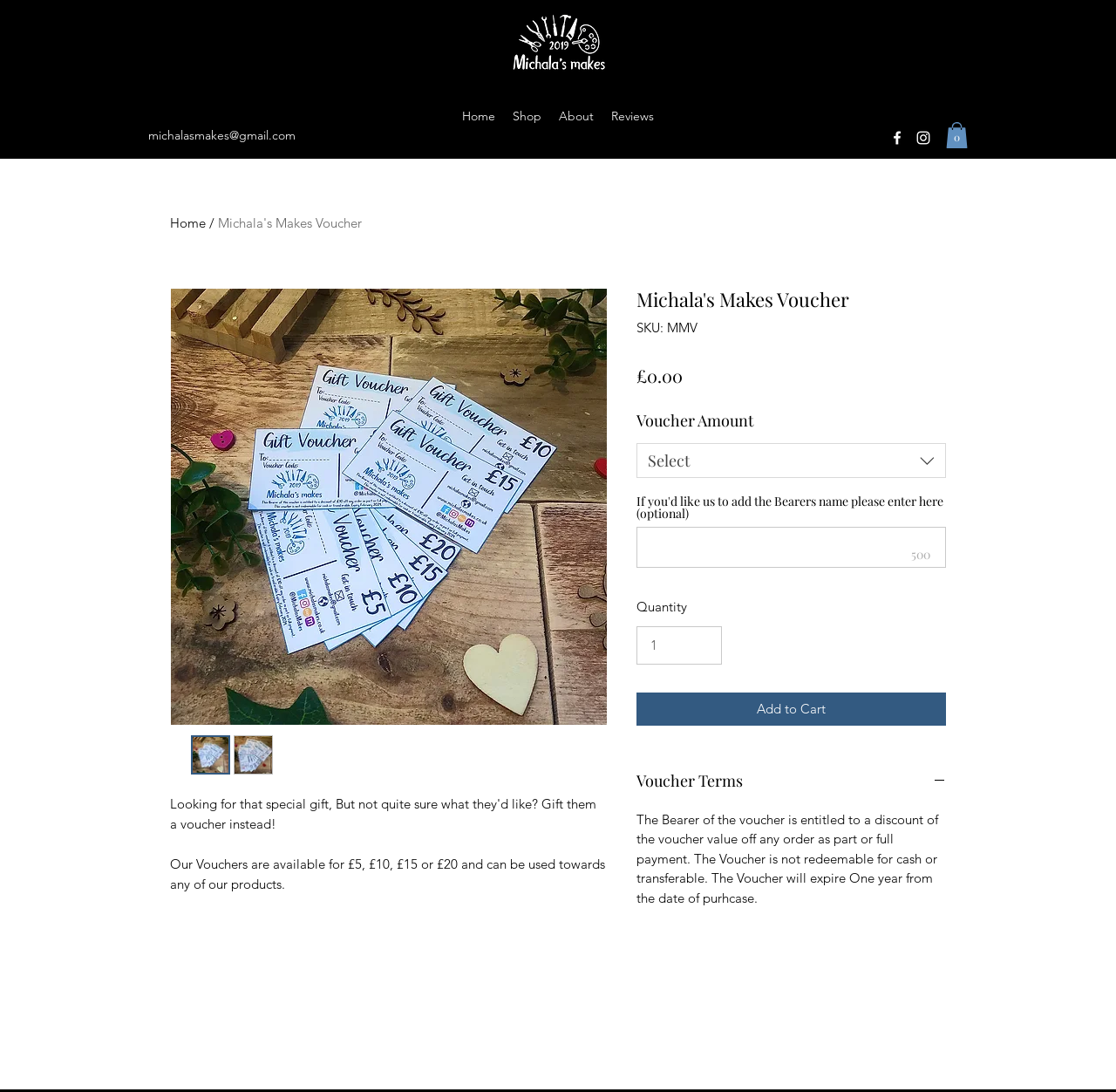Analyze the image and deliver a detailed answer to the question: How many social media links are there?

I counted the number of social media links by looking at the 'Social Bar' section which contains links to Facebook and Instagram, therefore there are 2 social media links.